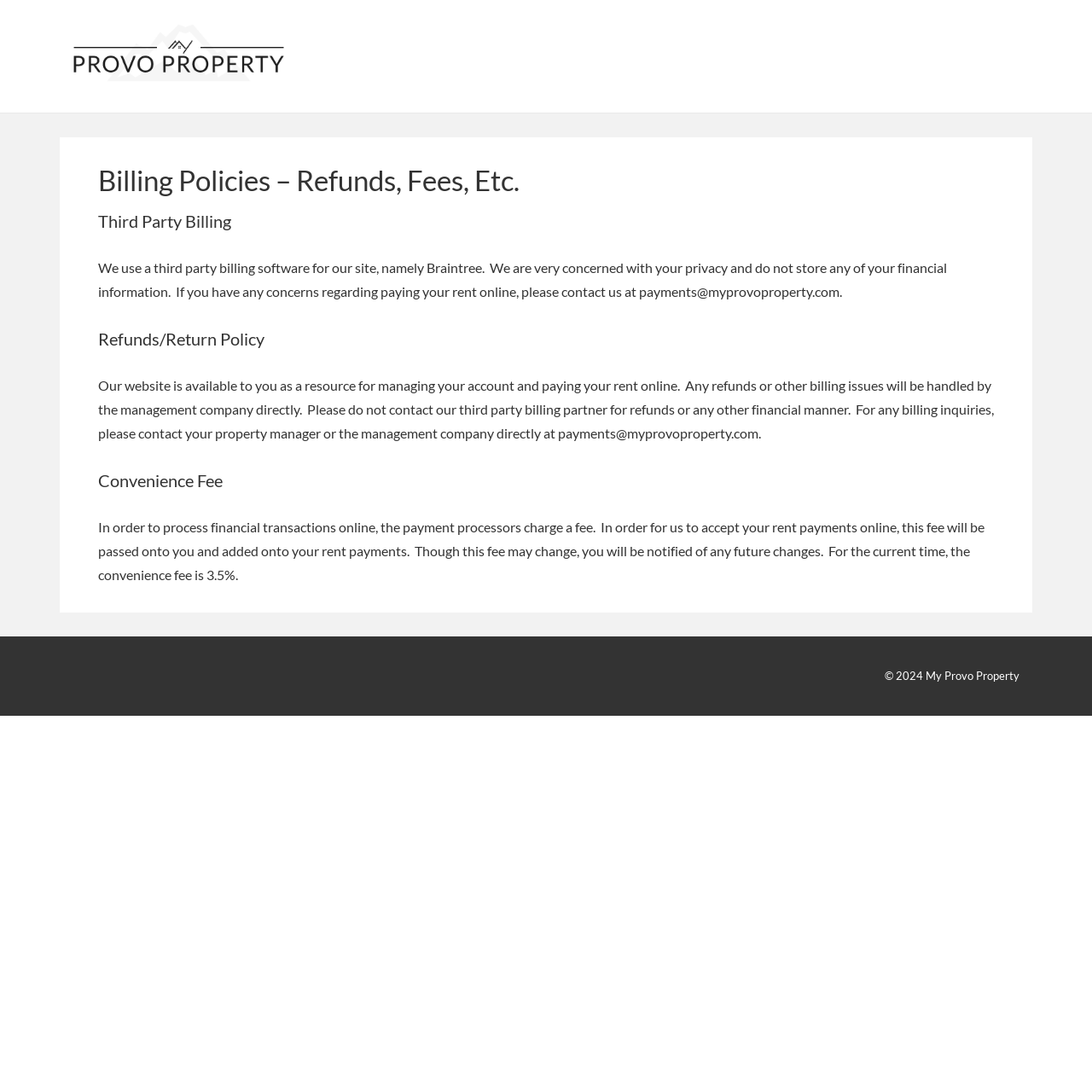What is the current convenience fee percentage?
Examine the image and give a concise answer in one word or a short phrase.

3.5%